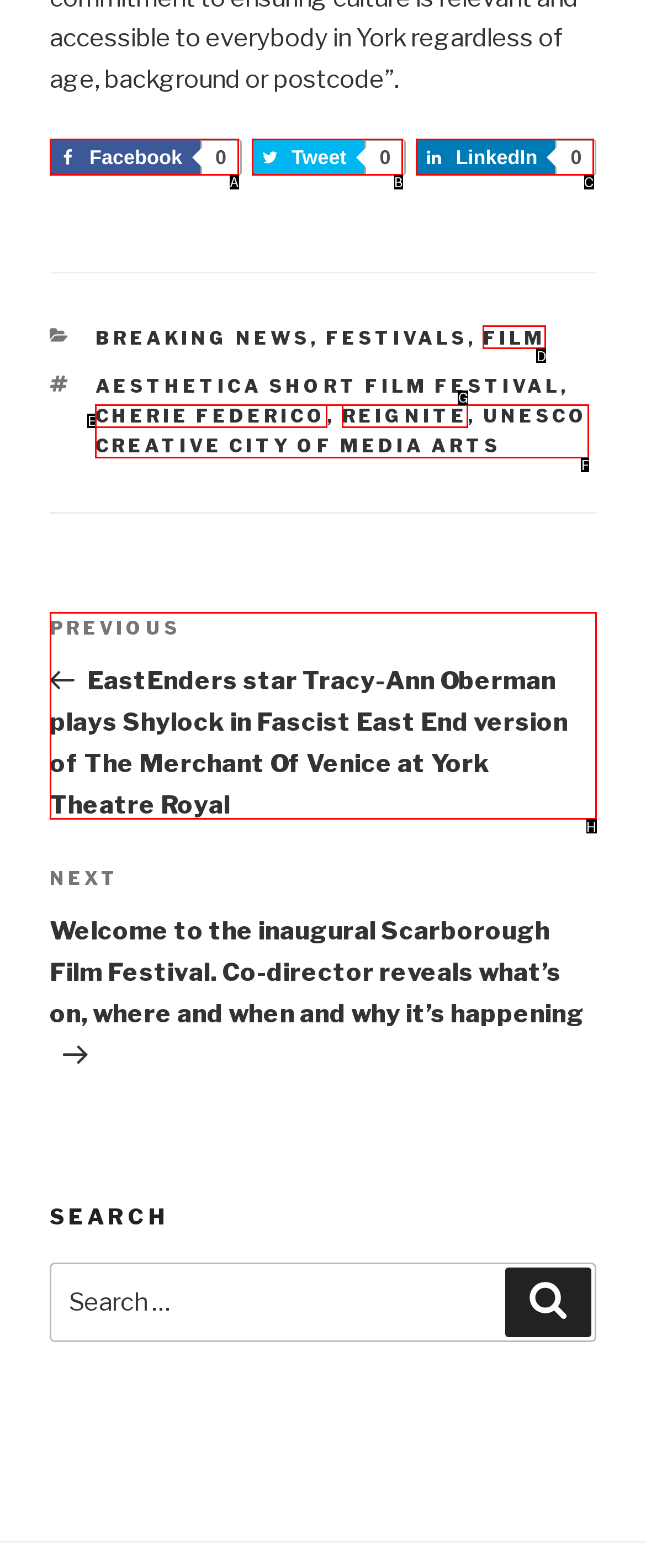Based on the given description: LinkedIn0, identify the correct option and provide the corresponding letter from the given choices directly.

C